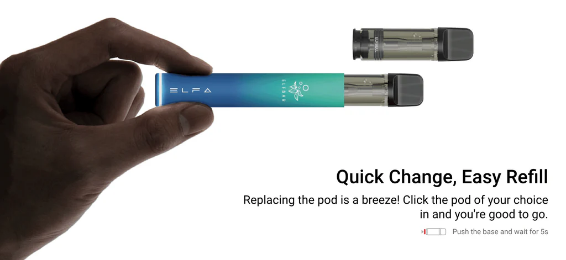Generate a detailed caption for the image.

This image showcases the Elf Bar Elfa Pod system, highlighting its user-friendly design for quick and easy pod replacements. A hand holds the sleek device, showcasing its vibrant gradient design, signifying a smooth user experience. Next to the device is a transparent pod, illustrating the compatibility and functional aesthetic of the system. Accompanying text emphasizes the simplicity of replacing pods: "Quick Change, Easy Refill," inviting users to effortlessly click in their desired pod for a seamless vaping experience. The instruction hints at the activation process, ensuring users fully understand how easy it is to get started. This visual representation effectively conveys the product's appeal to both new and experienced vapers seeking convenience and quality in their vaping solutions.